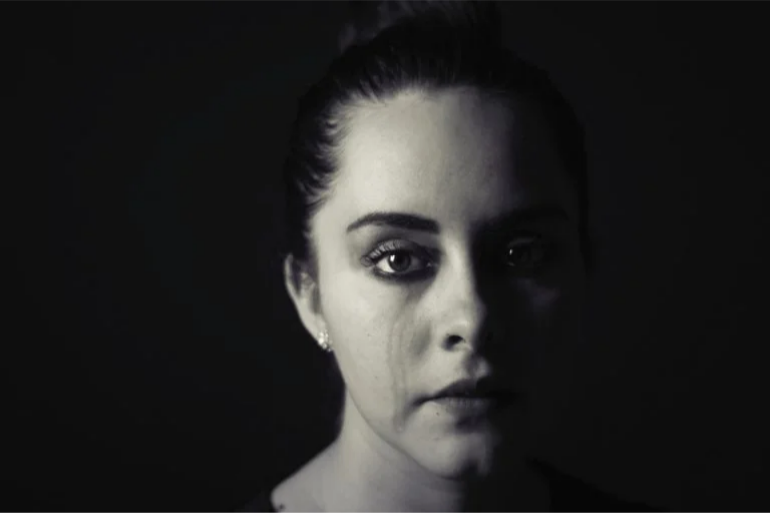Provide a brief response to the question below using one word or phrase:
What is the theme of the image?

Emotional struggle